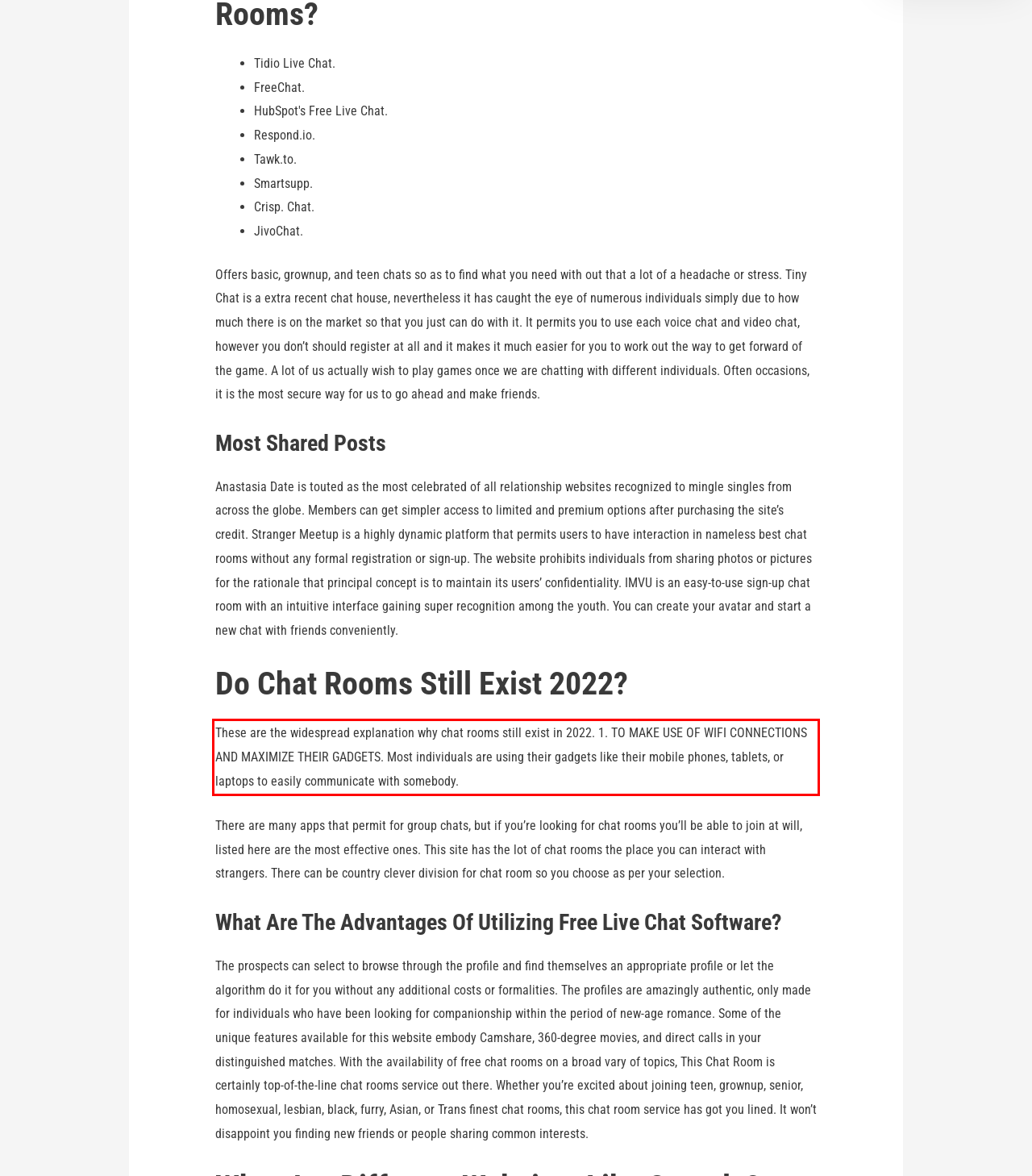Examine the webpage screenshot and use OCR to recognize and output the text within the red bounding box.

These are the widespread explanation why chat rooms still exist in 2022. 1. TO MAKE USE OF WIFI CONNECTIONS AND MAXIMIZE THEIR GADGETS. Most individuals are using their gadgets like their mobile phones, tablets, or laptops to easily communicate with somebody.